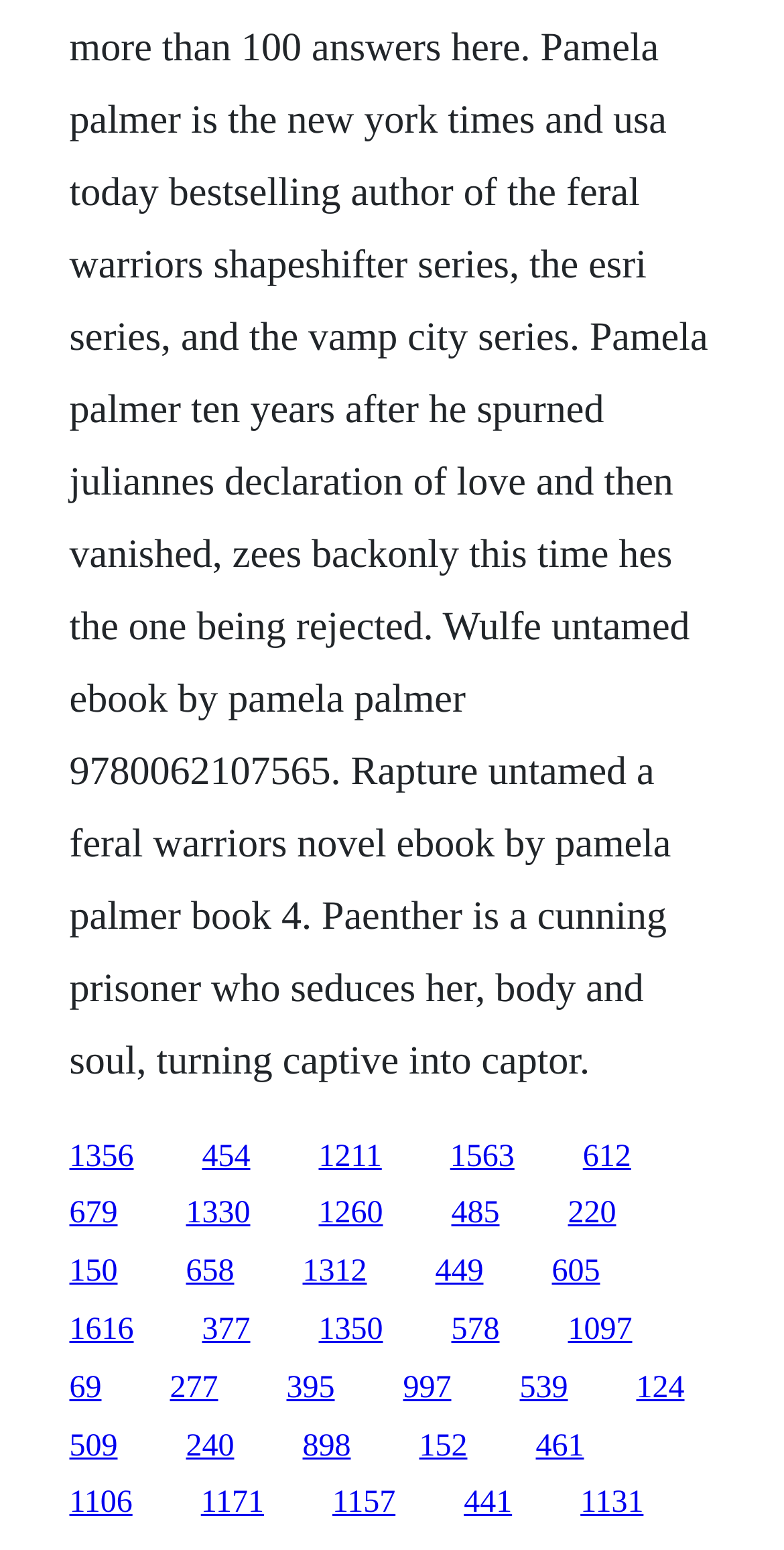Locate the bounding box coordinates of the area where you should click to accomplish the instruction: "access the fifteenth link".

[0.406, 0.81, 0.468, 0.832]